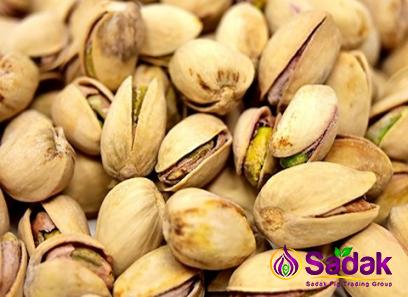Provide your answer to the question using just one word or phrase: What is the brand name displayed in the corner?

Sadak